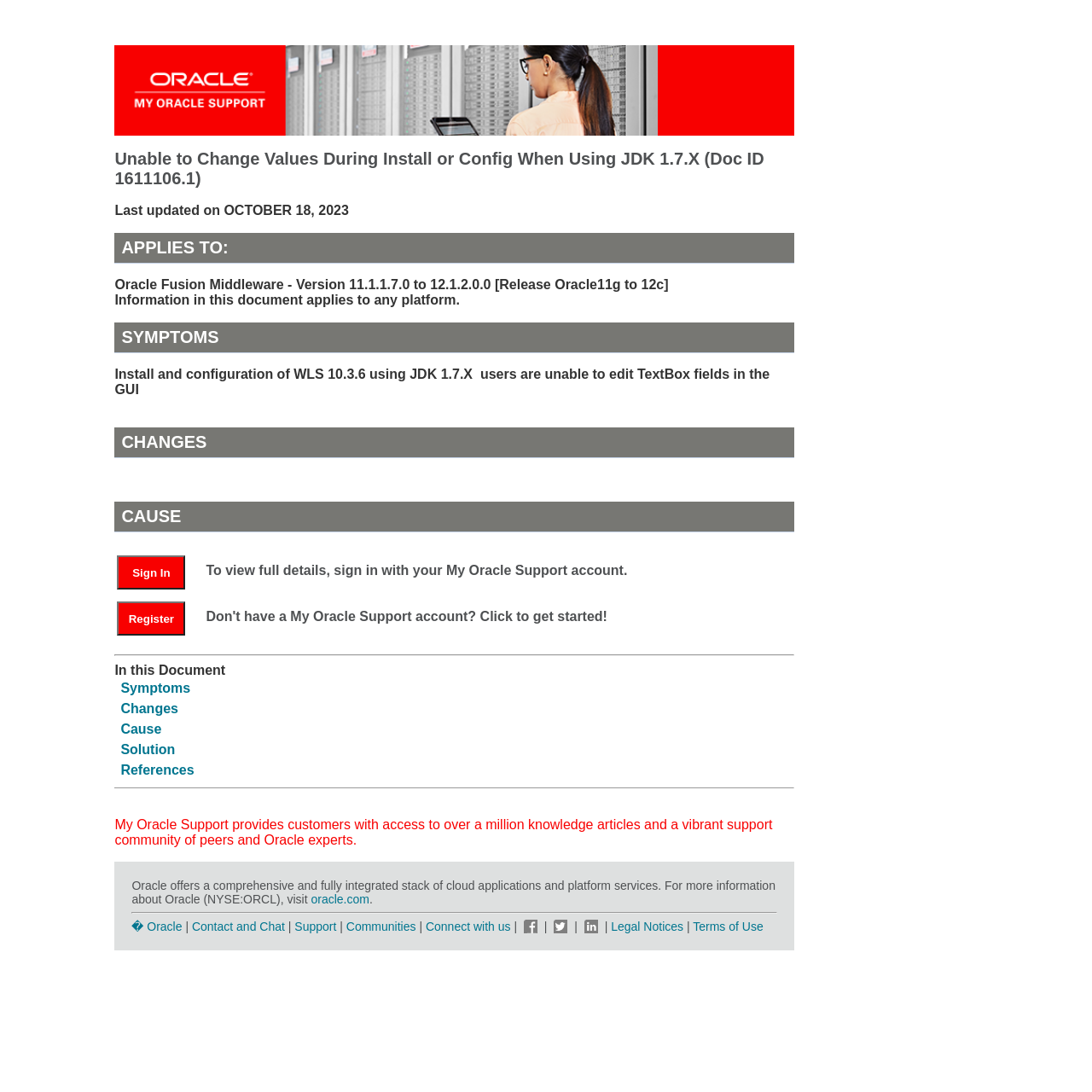Please find the bounding box coordinates of the element that needs to be clicked to perform the following instruction: "Read the Cause of the issue". The bounding box coordinates should be four float numbers between 0 and 1, represented as [left, top, right, bottom].

[0.11, 0.661, 0.148, 0.674]